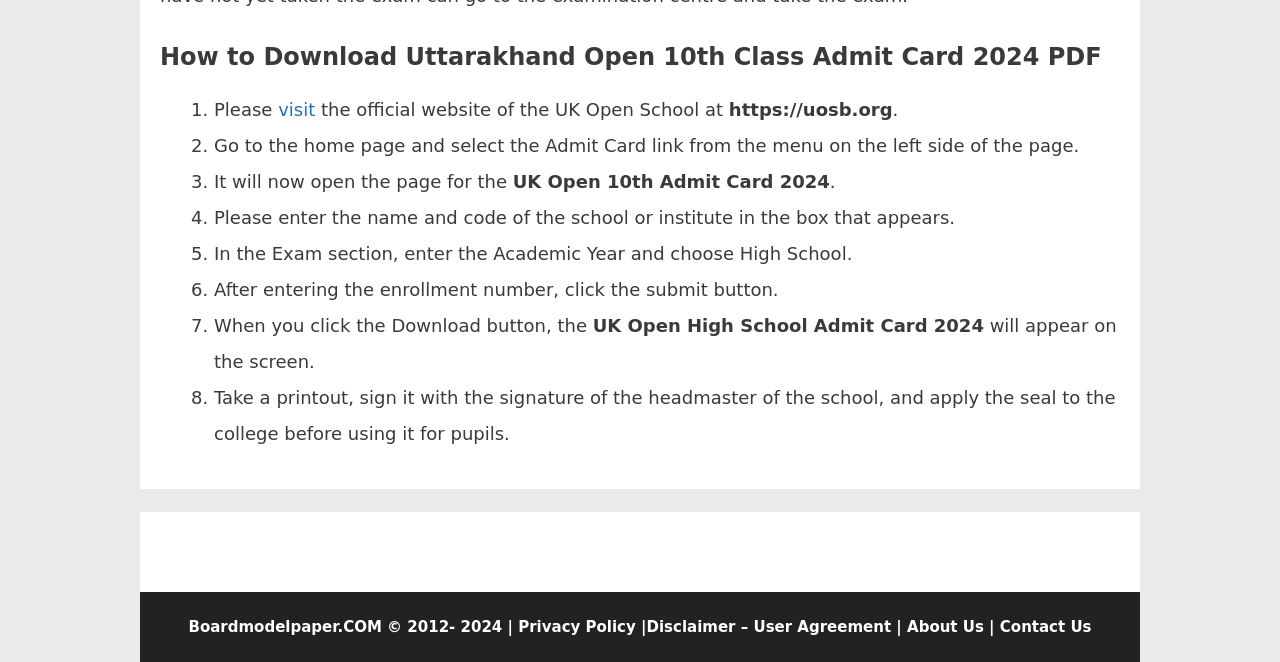Please answer the following question using a single word or phrase: What is the first step to download Uttarakhand Open 10th Class Admit Card 2024?

Visit the official website